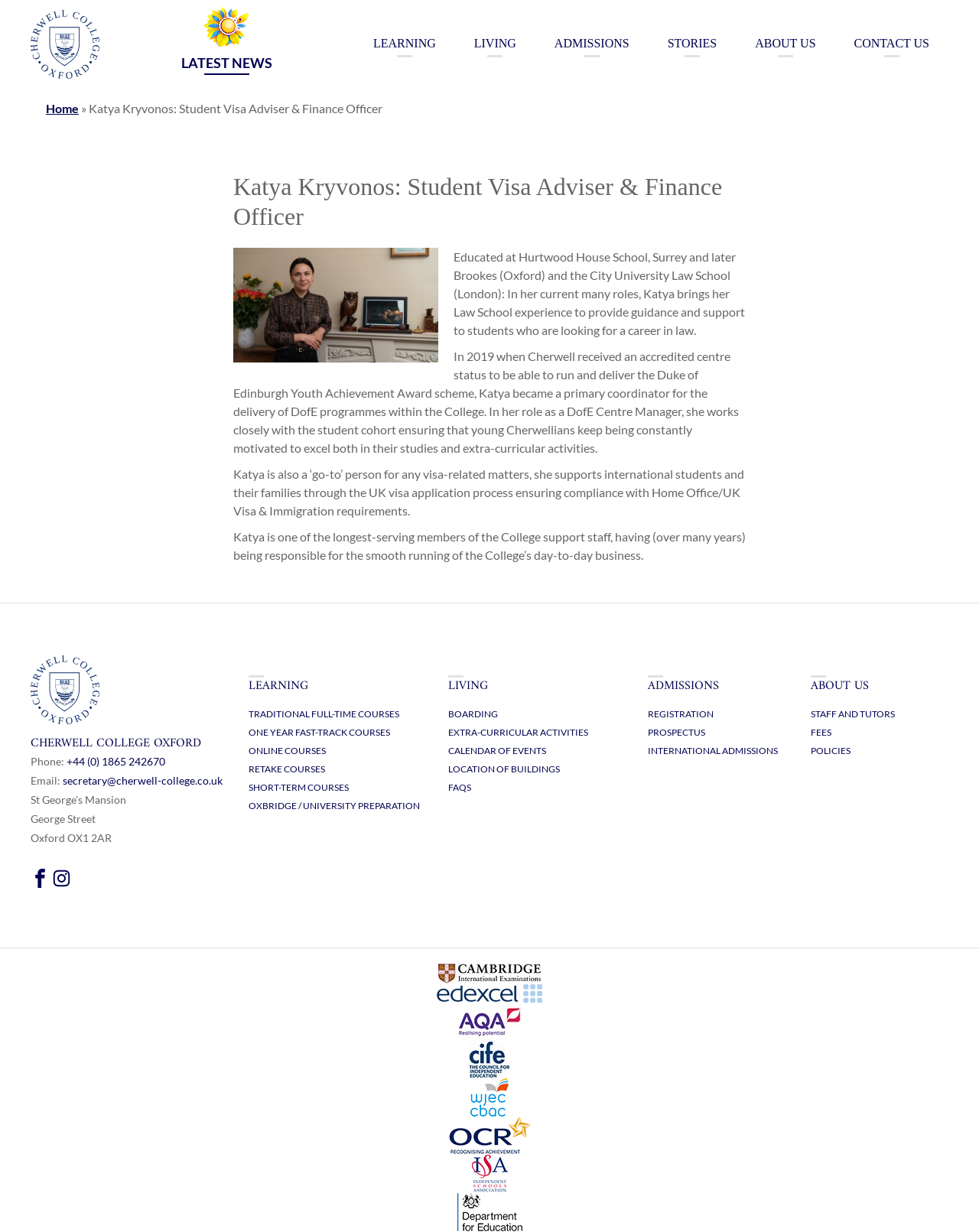Please determine the bounding box coordinates of the area that needs to be clicked to complete this task: 'Learn about LEARNING at Cherwell College'. The coordinates must be four float numbers between 0 and 1, formatted as [left, top, right, bottom].

[0.254, 0.547, 0.432, 0.566]